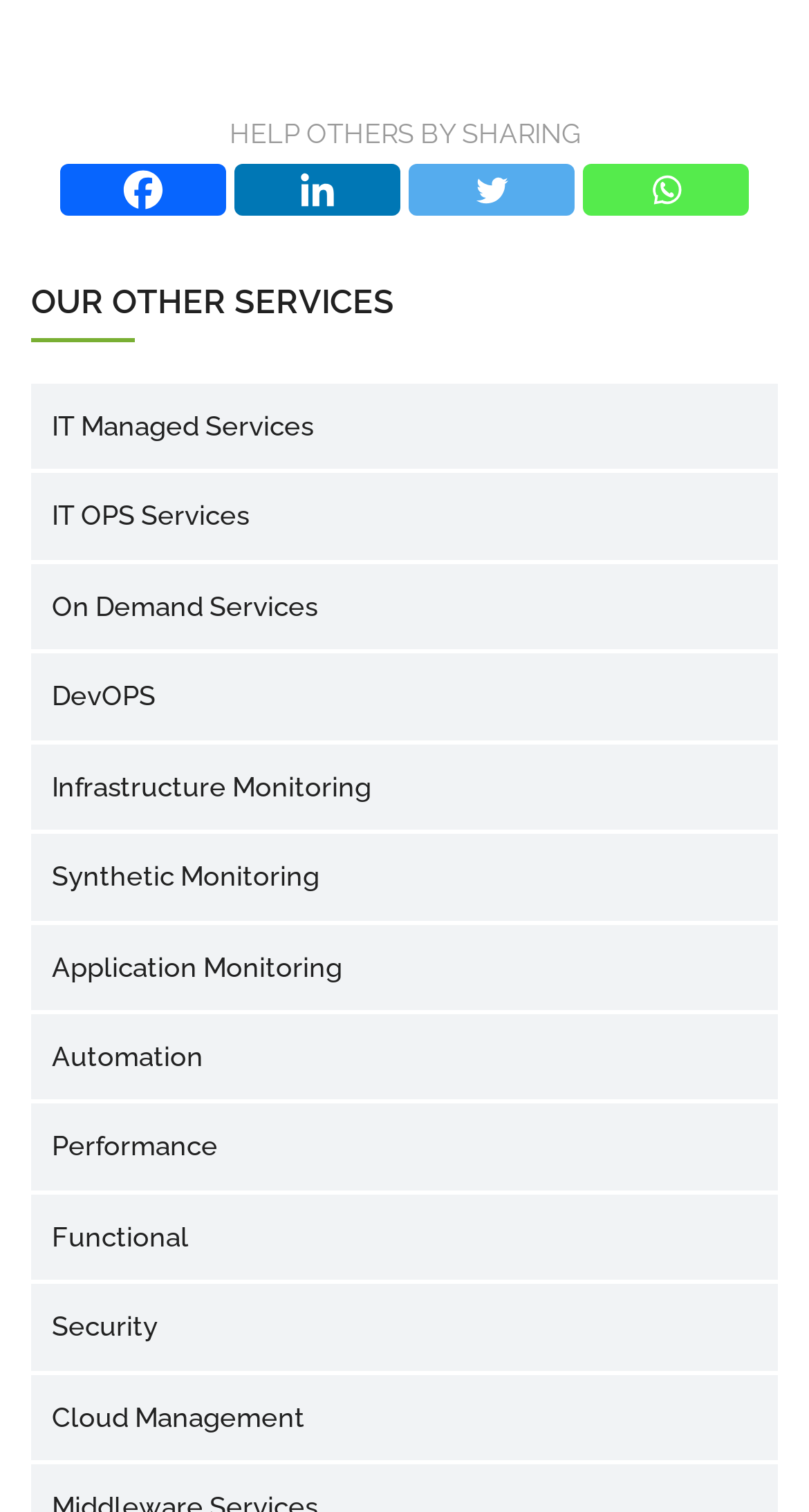Answer the question below with a single word or a brief phrase: 
How many services are listed under 'OUR OTHER SERVICES'?

11